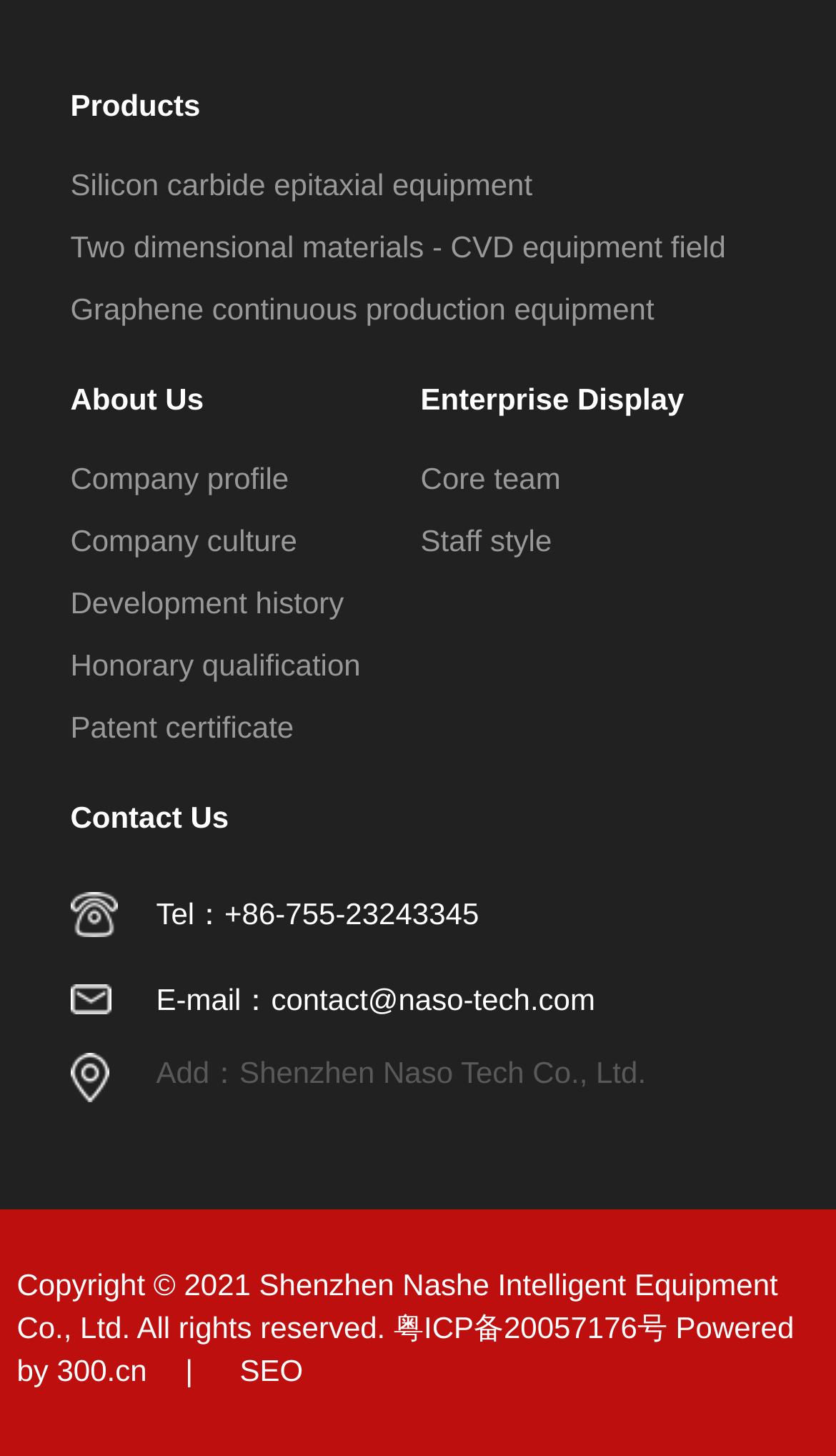Use a single word or phrase to answer the following:
What is the company's patent certificate page?

Patent certificate